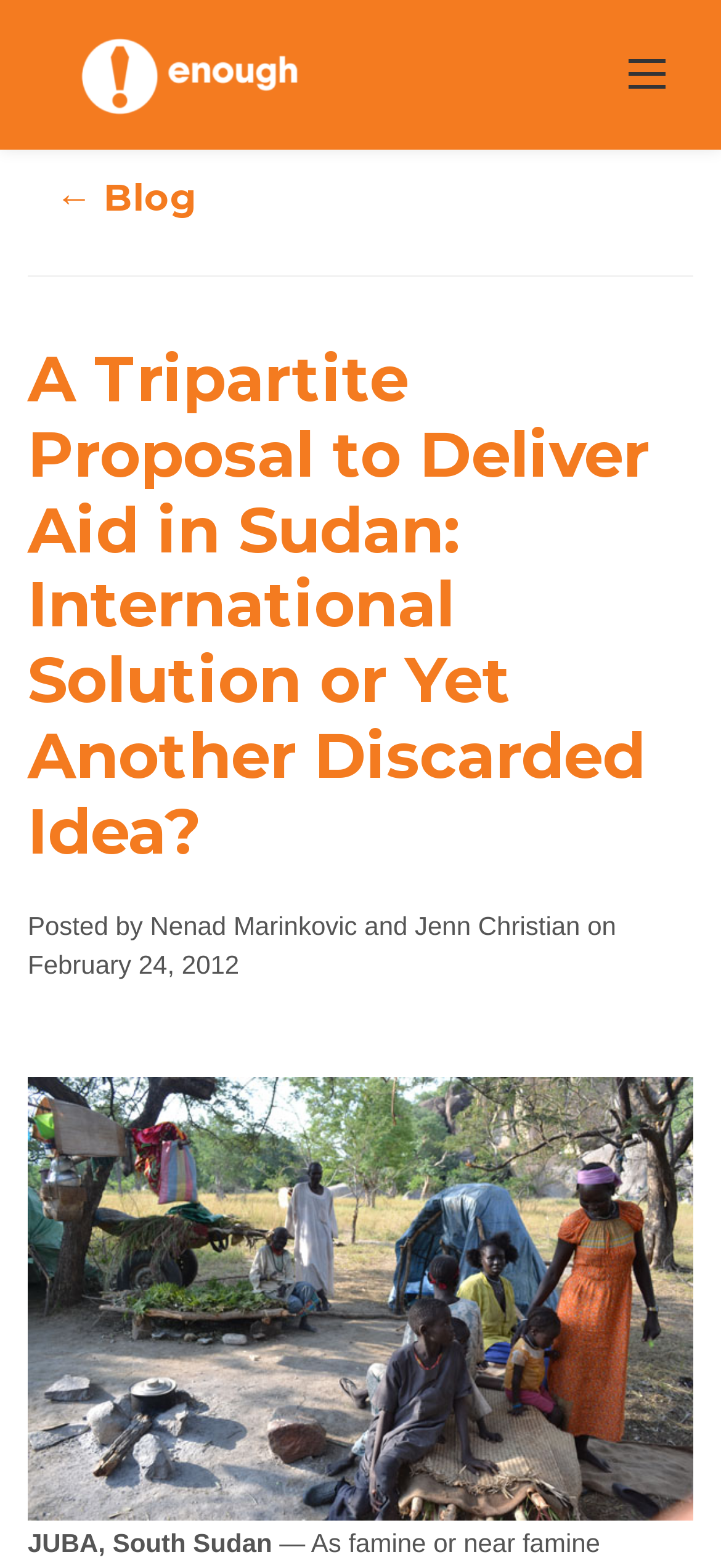Determine the main heading text of the webpage.

A Tripartite Proposal to Deliver Aid in Sudan: International Solution or Yet Another Discarded Idea?